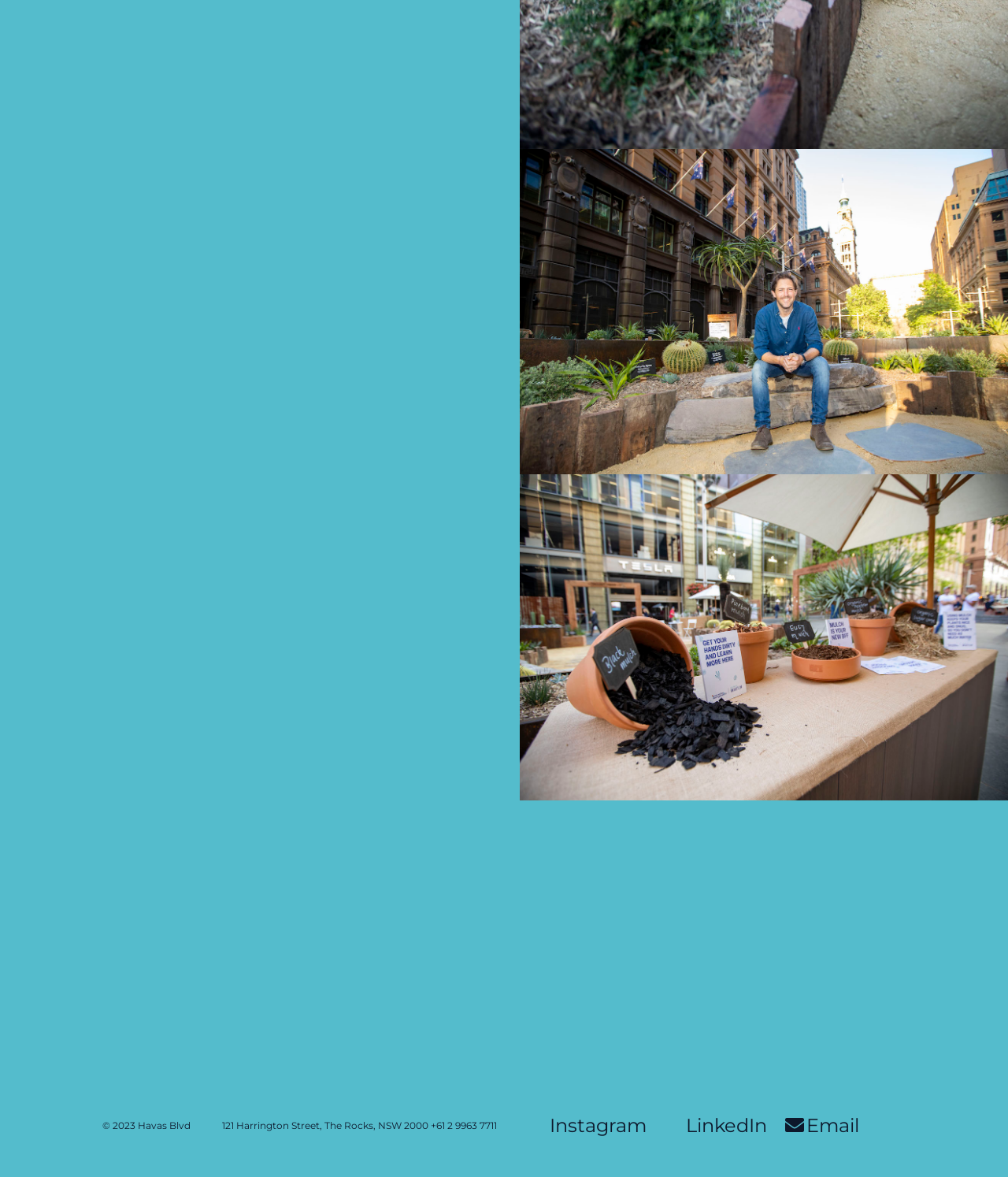Refer to the image and answer the question with as much detail as possible: What is the address of Havas Blvd?

I found the address of Havas Blvd at the bottom of the webpage, which is 121 Harrington Street, The Rocks, NSW 2000.